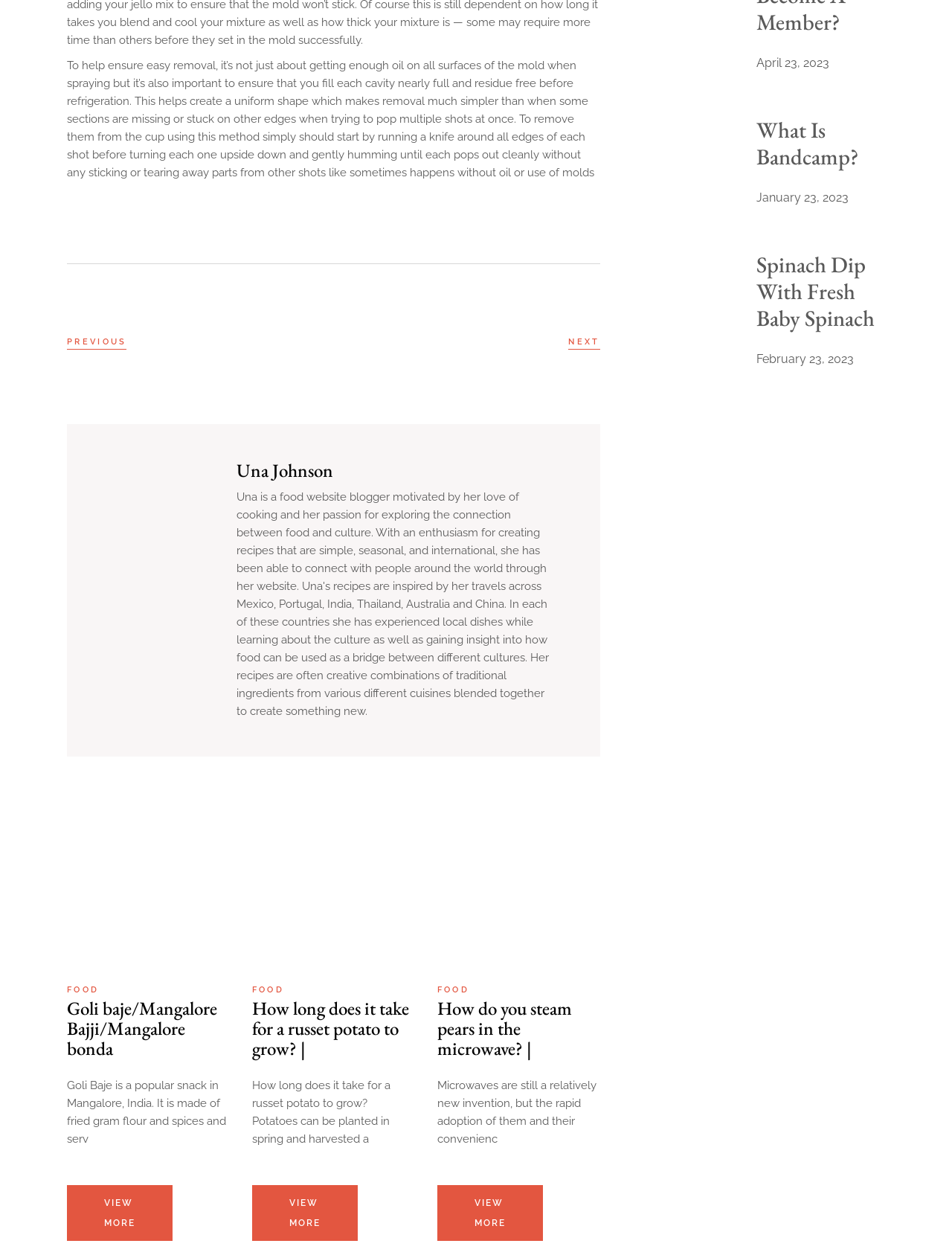How many links are there on the webpage?
Give a one-word or short phrase answer based on the image.

More than 15